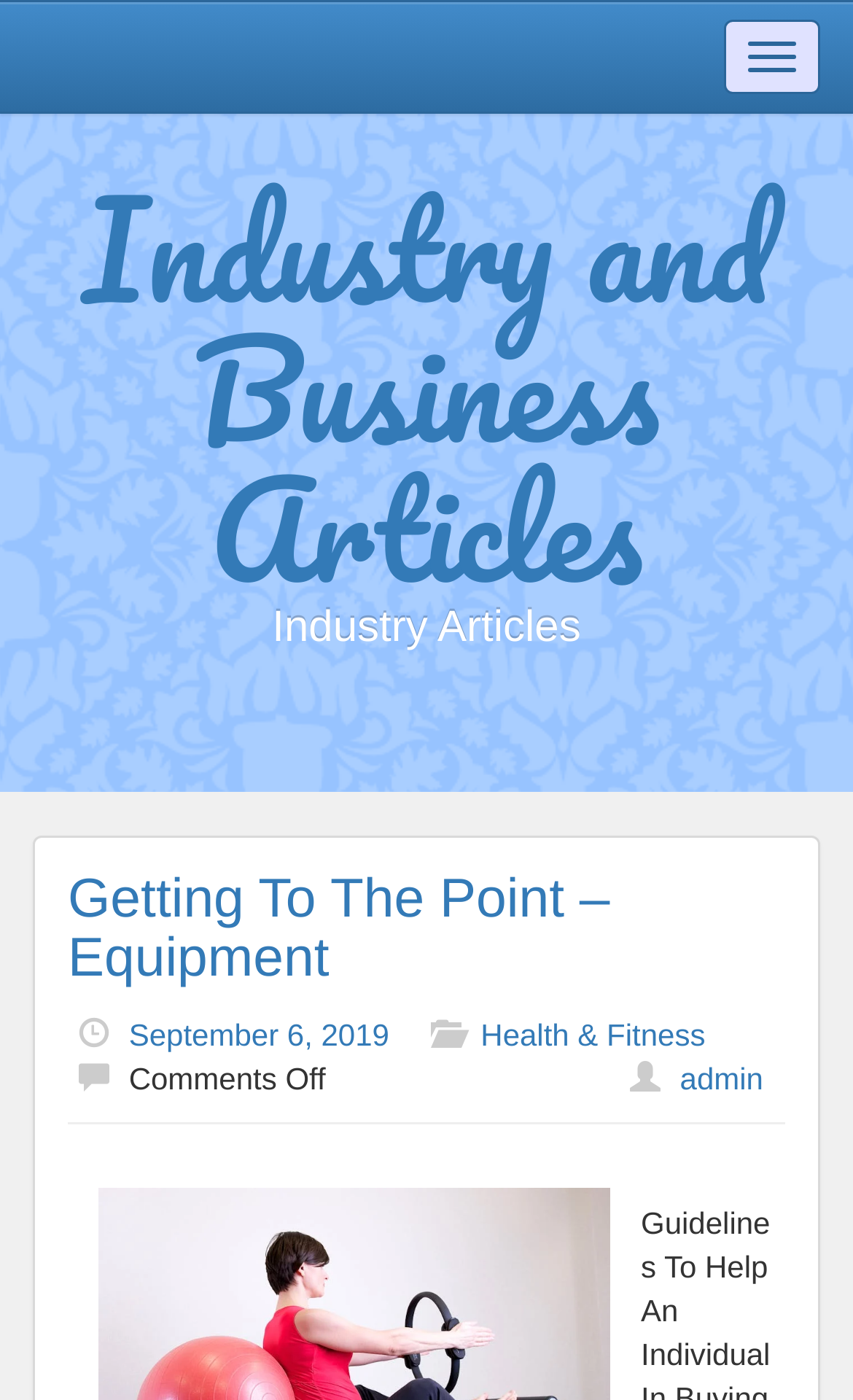Determine the primary headline of the webpage.

Industry and Business Articles